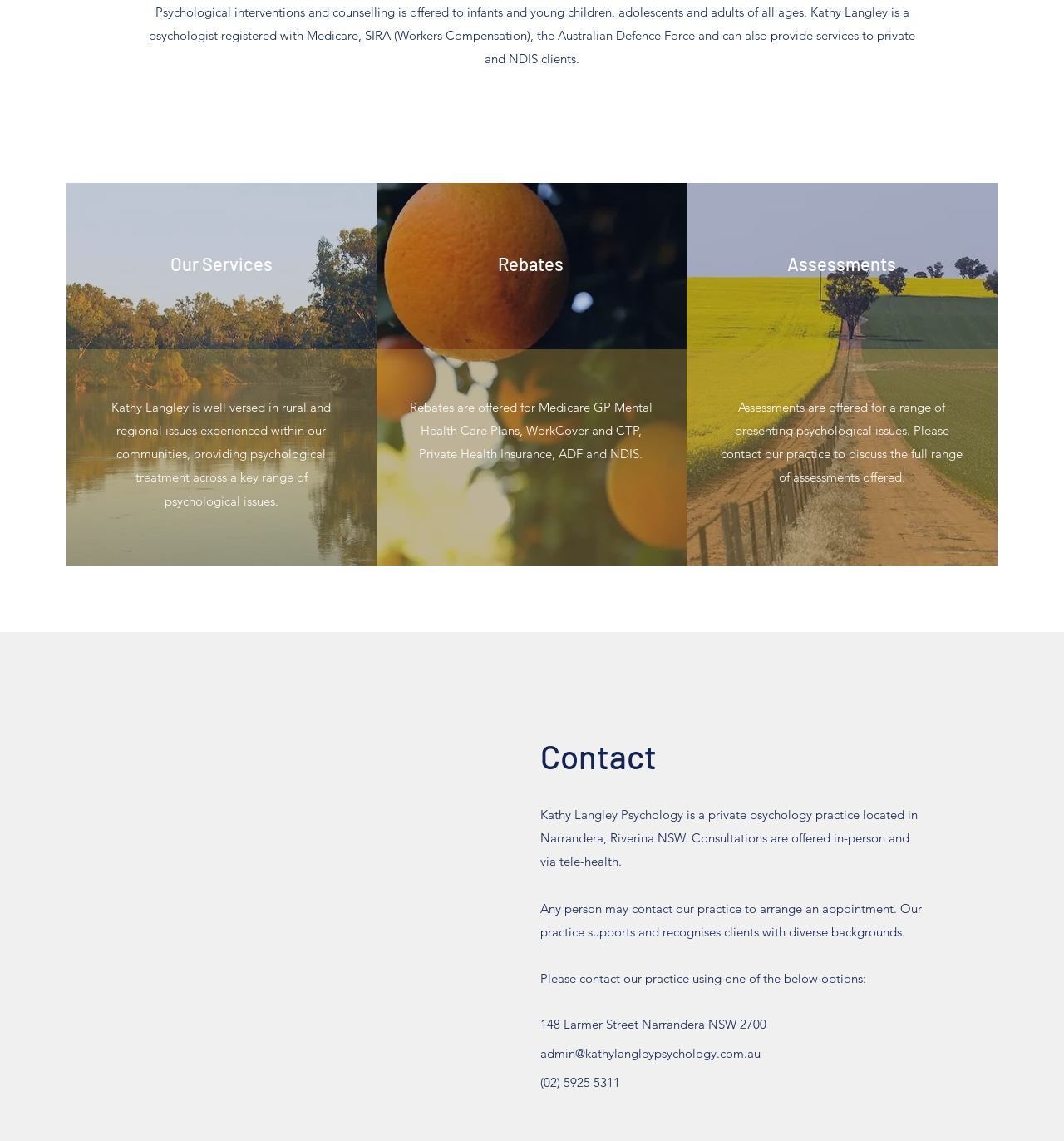How can I contact Kathy Langley Psychology?
Analyze the image and provide a thorough answer to the question.

Based on the StaticText elements with IDs 254, 256, and 258, I can contact Kathy Langley Psychology by visiting the office at 148 Larmer Street Narrandera NSW 2700, sending an email to admin@kathylangleypsychology.com.au, or calling (02) 5925 5311.